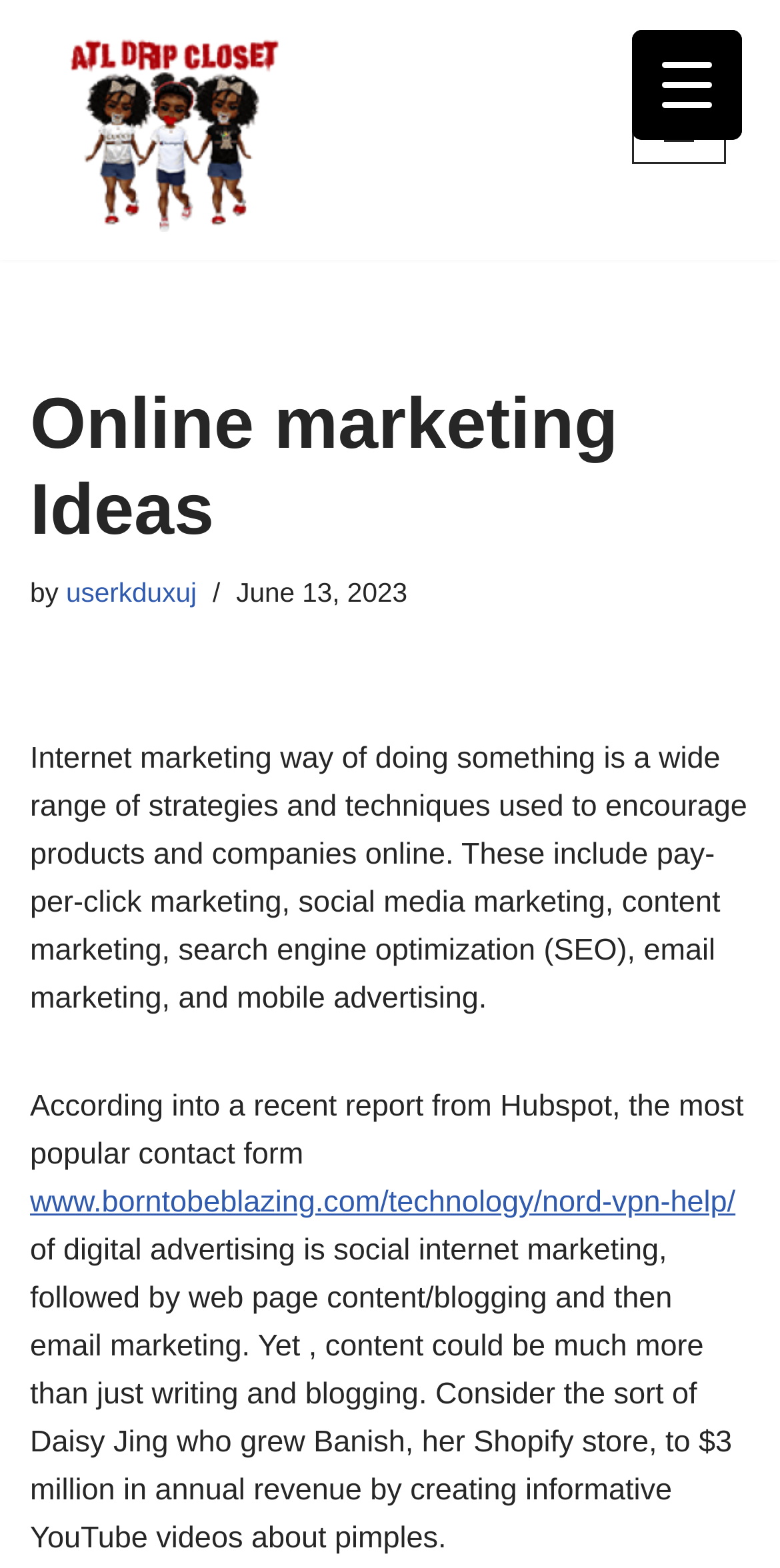Please provide a comprehensive answer to the question below using the information from the image: What is the main topic of this webpage?

Based on the webpage content, it appears that the main topic is online marketing, as it discusses various strategies and techniques used to promote products and companies online, including pay-per-click marketing, social media marketing, content marketing, and more.